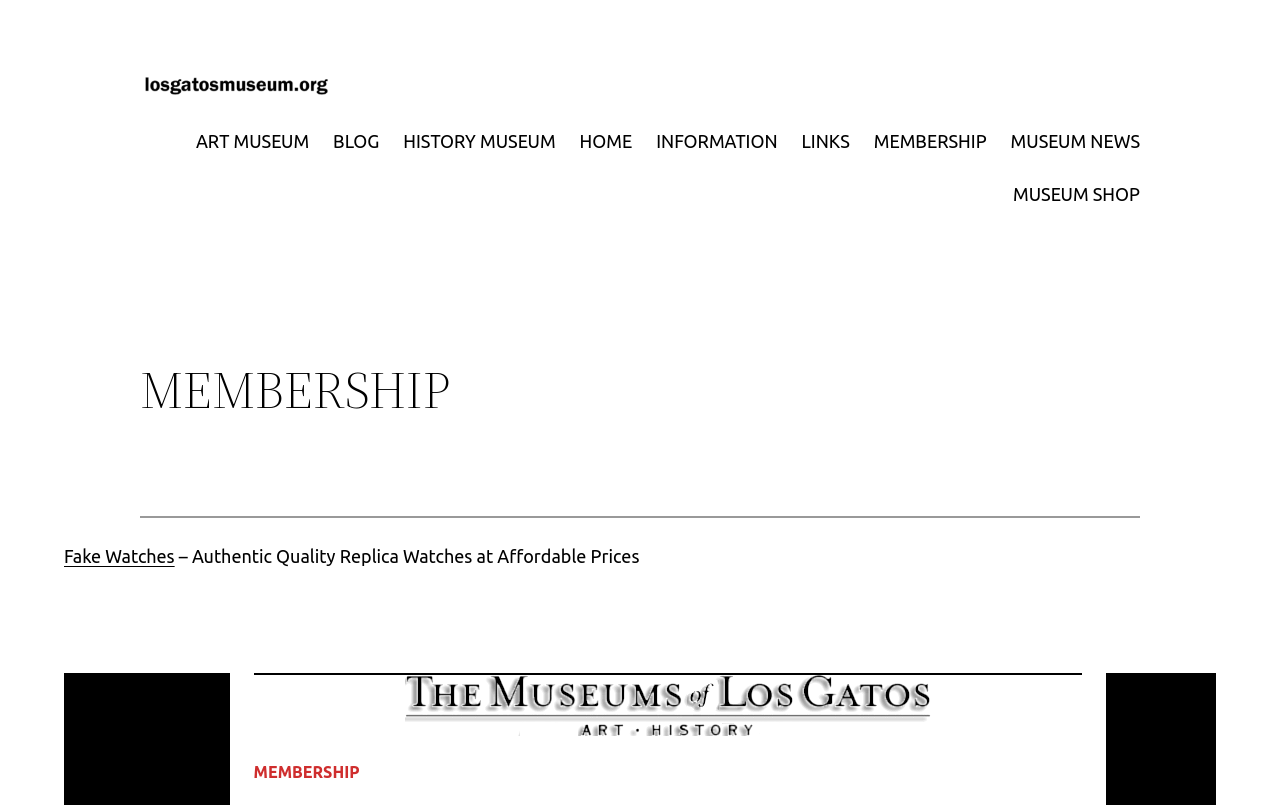Please identify the bounding box coordinates of the region to click in order to complete the given instruction: "check out Fake Watches". The coordinates should be four float numbers between 0 and 1, i.e., [left, top, right, bottom].

[0.05, 0.678, 0.136, 0.703]